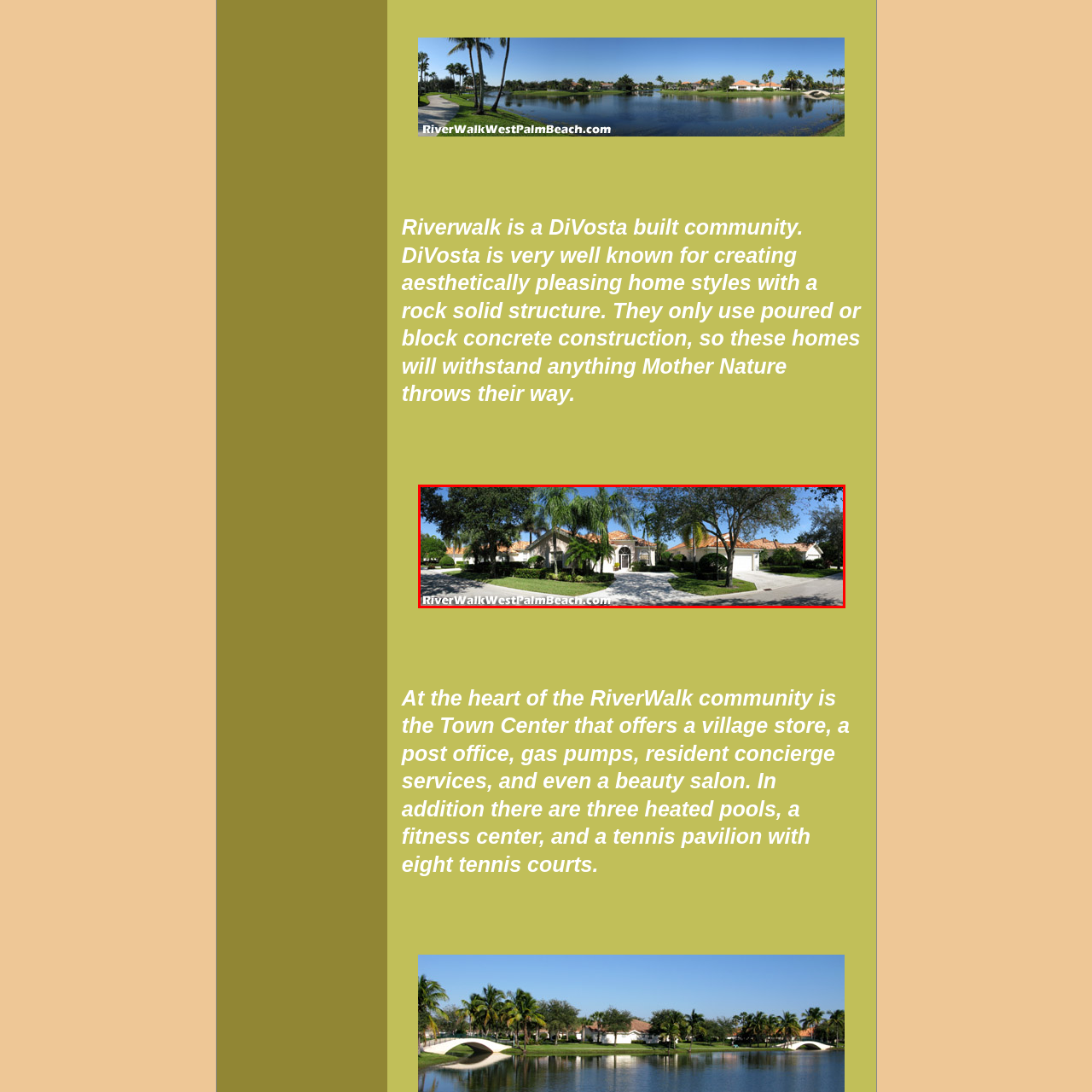Illustrate the image within the red boundary with a detailed caption.

This image showcases a beautiful view of well-kept homes within the RiverWalk community in West Palm Beach, Florida. The scene highlights the aesthetically pleasing architecture characteristic of DiVosta-built homes, featuring charming designs and solid concrete construction to withstand the elements. Lush greenery and shade-giving trees surround the houses, contributing to a serene and inviting atmosphere. The well-manicured lawns and winding pathways enhance the setting, making it an ideal place for leisurely strolls. This picturesque neighborhood captures the essence of comfortable living, harmoniously blending nature and residential life.